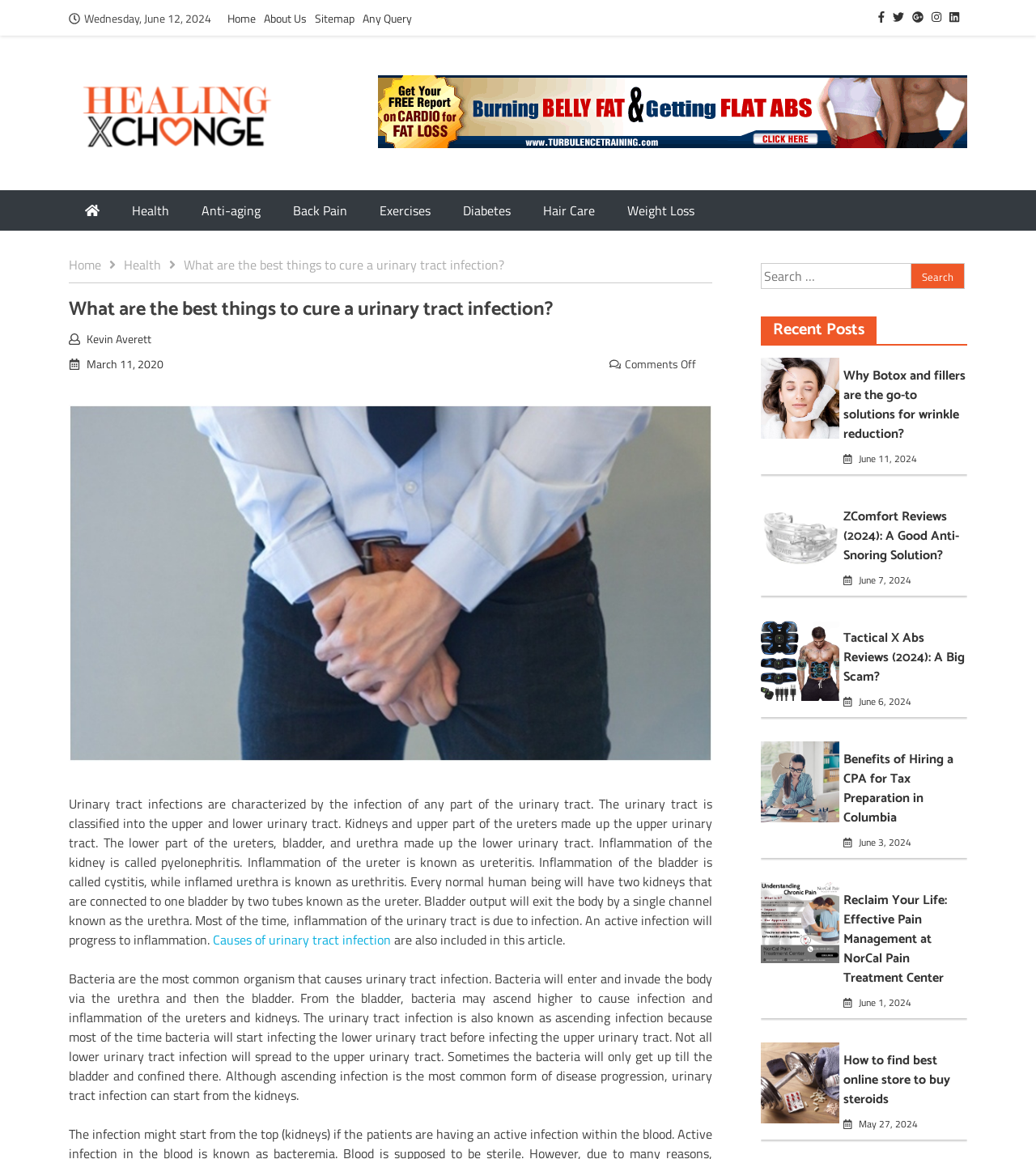Please provide the bounding box coordinates in the format (top-left x, top-left y, bottom-right x, bottom-right y). Remember, all values are floating point numbers between 0 and 1. What is the bounding box coordinate of the region described as: parent_node: Search for: value="Search"

[0.879, 0.227, 0.931, 0.249]